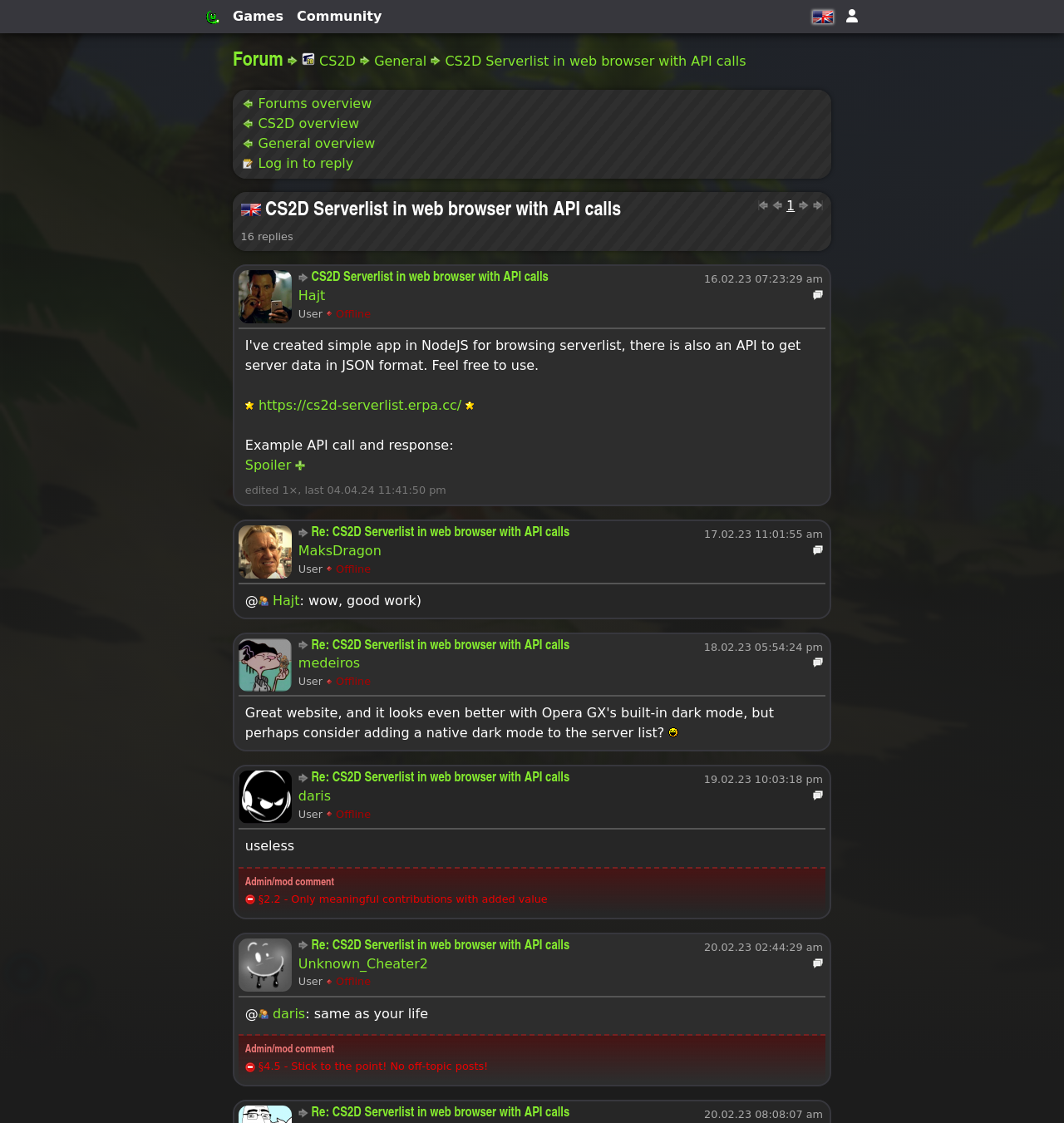Provide a single word or phrase answer to the question: 
What is the purpose of the link 'Quote'?

To quote a post